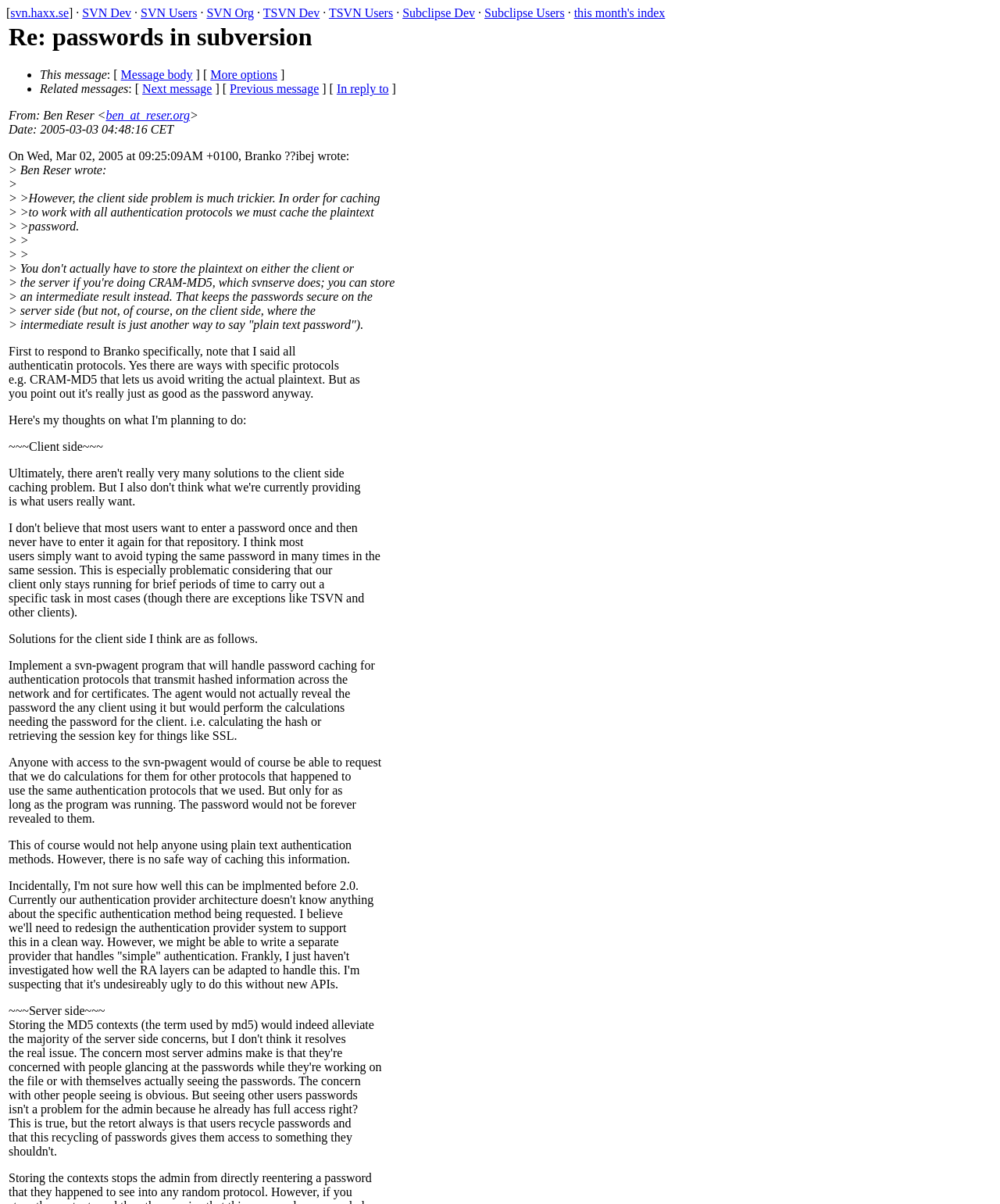Locate the bounding box coordinates of the area where you should click to accomplish the instruction: "Click on TSVN Dev link".

[0.263, 0.005, 0.32, 0.016]